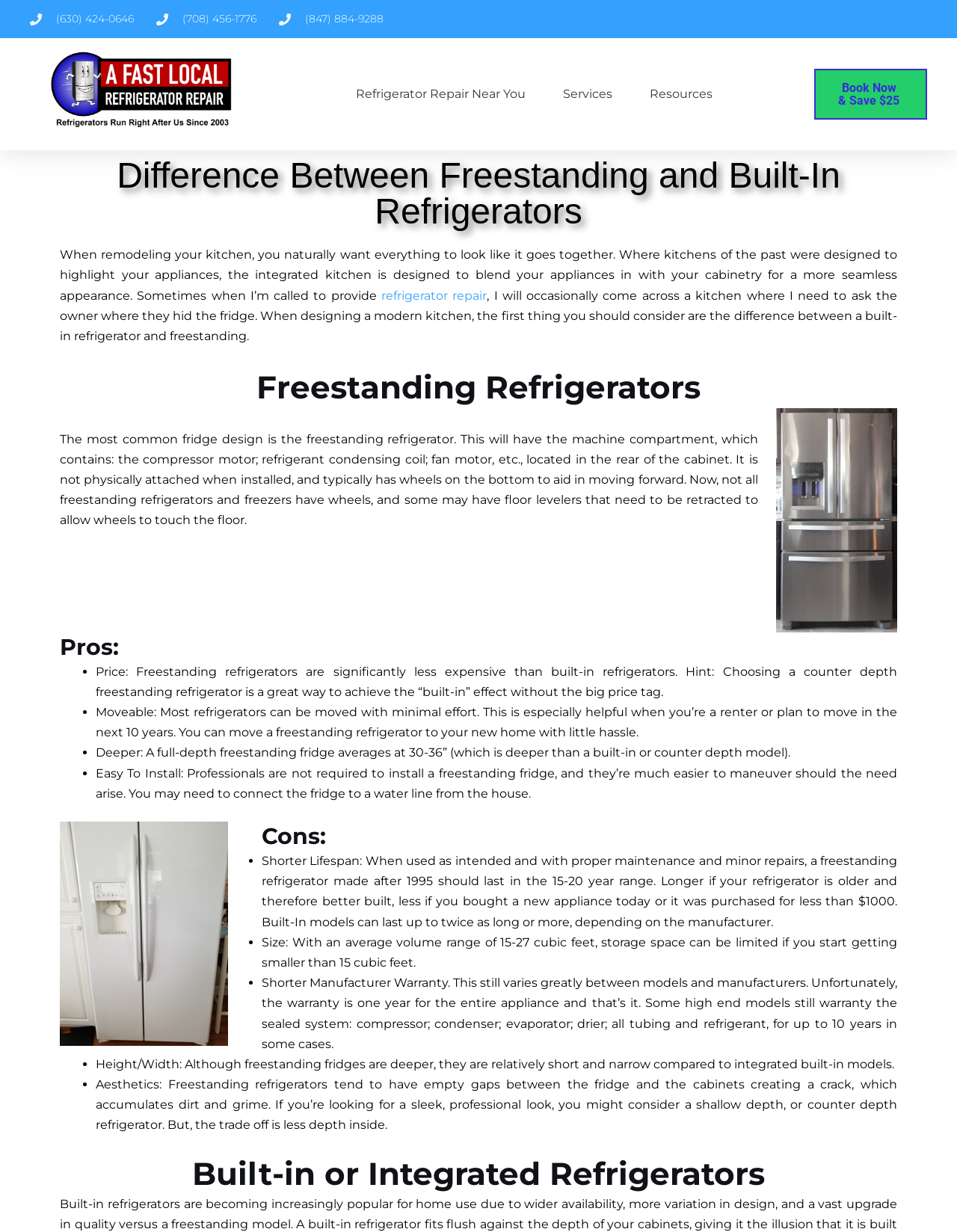For the element described, predict the bounding box coordinates as (top-left x, top-left y, bottom-right x, bottom-right y). All values should be between 0 and 1. Element description: (630) 424-0646

[0.031, 0.007, 0.14, 0.024]